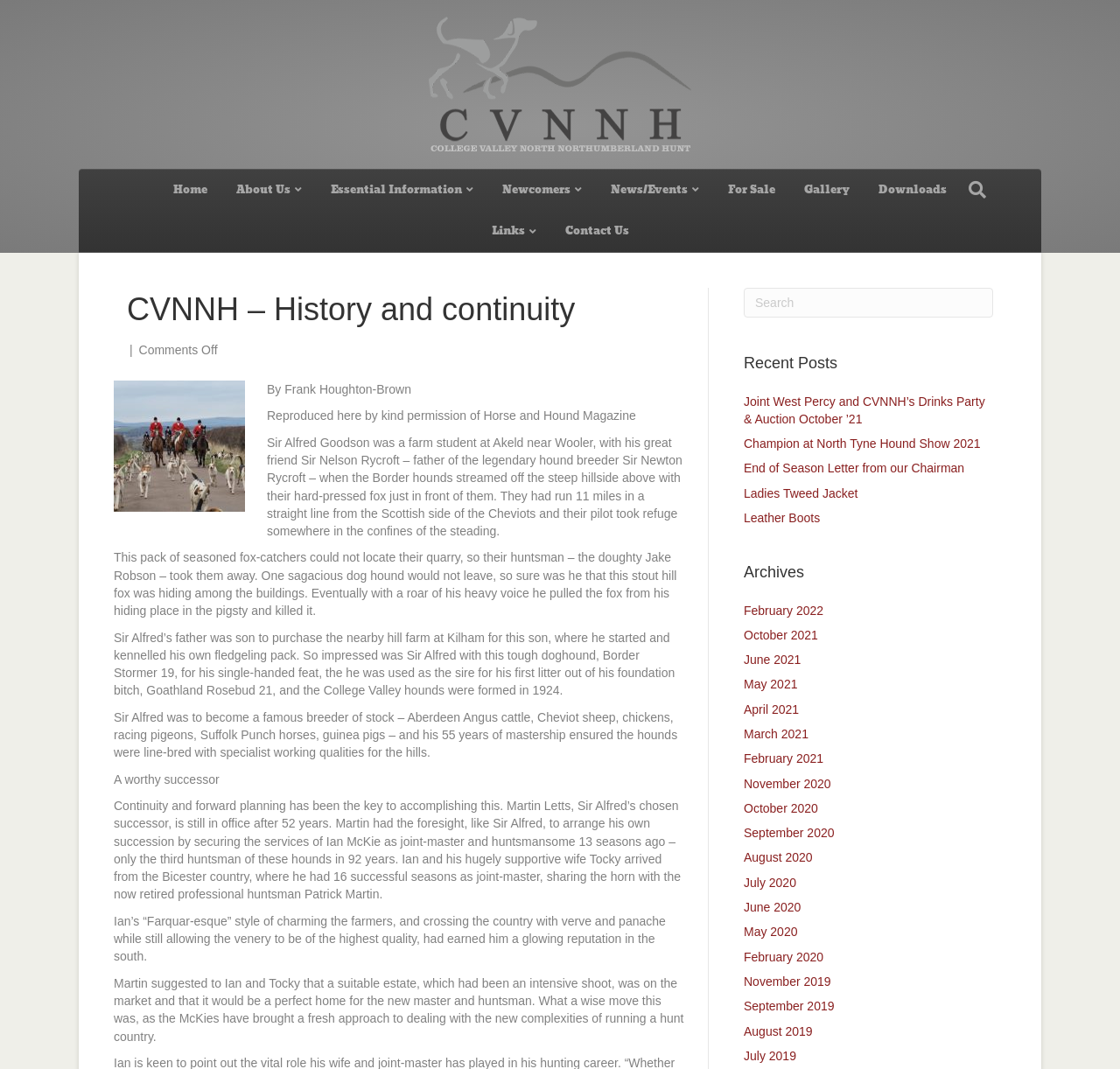Write a detailed summary of the webpage, including text, images, and layout.

The webpage is about the history and continuity of the College Valley North Northumberland Hunt (CVNNH). At the top, there is a navigation menu with links to various sections, including "Home", "About Us", "Essential Information", "Newcomers", "News/Events", "For Sale", "Gallery", "Downloads", and "Links". Below the navigation menu, there is a search bar.

The main content of the webpage is an article about the history of the CVNNH, written by Frank Houghton-Brown. The article tells the story of how Sir Alfred Goodson-Brown started the hunt in 1924 and how it has been continued by his successors, including Martin Letts and Ian McKie. The article also mentions the hunt's breeding program and its focus on working qualities for the hills.

To the right of the main content, there is a sidebar with links to recent posts, including "Joint West Percy and CVNNH's Drinks Party & Auction October '21", "Champion at North Tyne Hound Show 2021", and "End of Season Letter from our Chairman". Below the recent posts, there is an archives section with links to older posts, organized by month and year.

At the bottom of the webpage, there is a complementary section with a search box and a heading that says "Recent Posts".